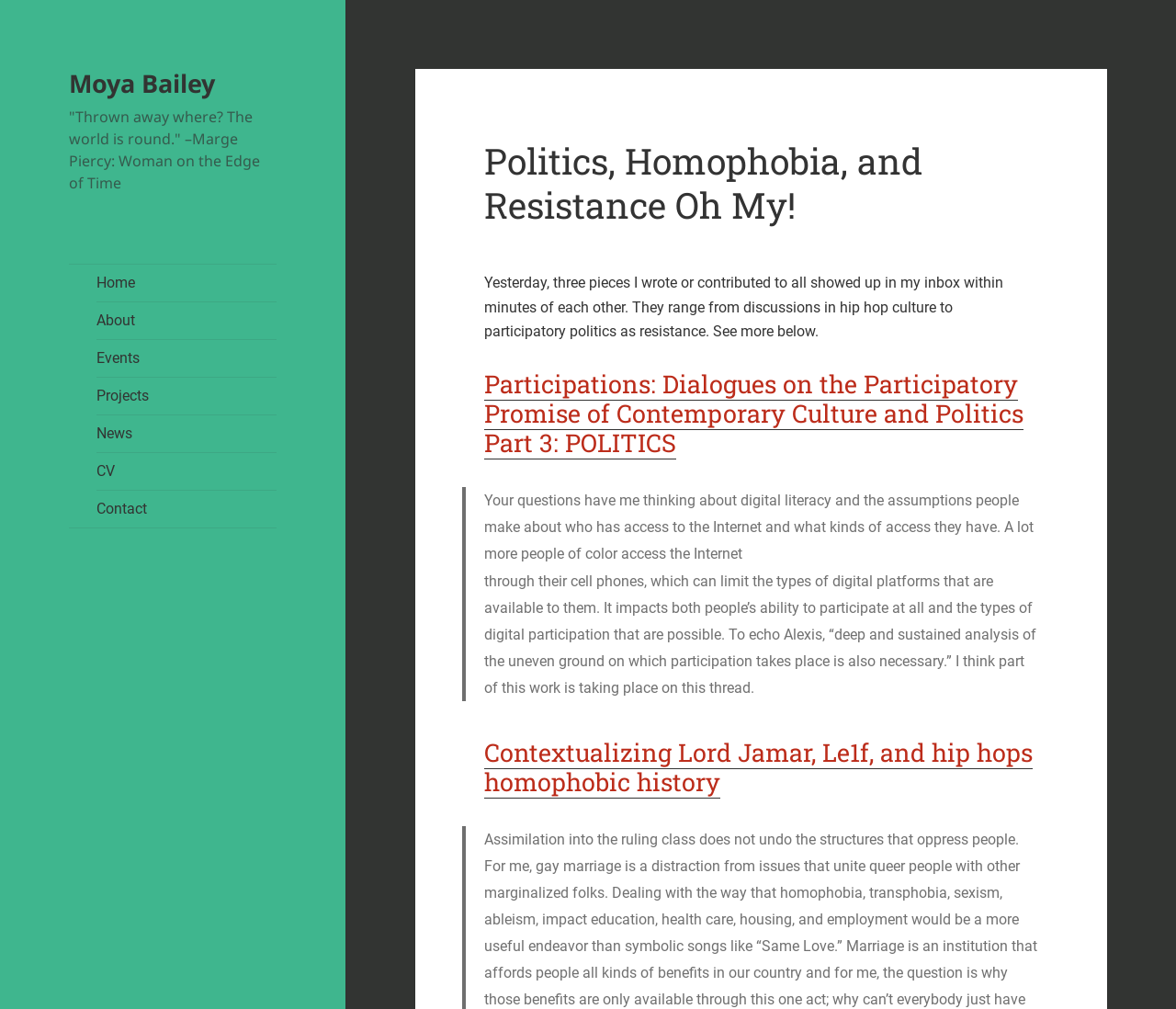Bounding box coordinates are specified in the format (top-left x, top-left y, bottom-right x, bottom-right y). All values are floating point numbers bounded between 0 and 1. Please provide the bounding box coordinate of the region this sentence describes: Moya Bailey

[0.059, 0.066, 0.183, 0.1]